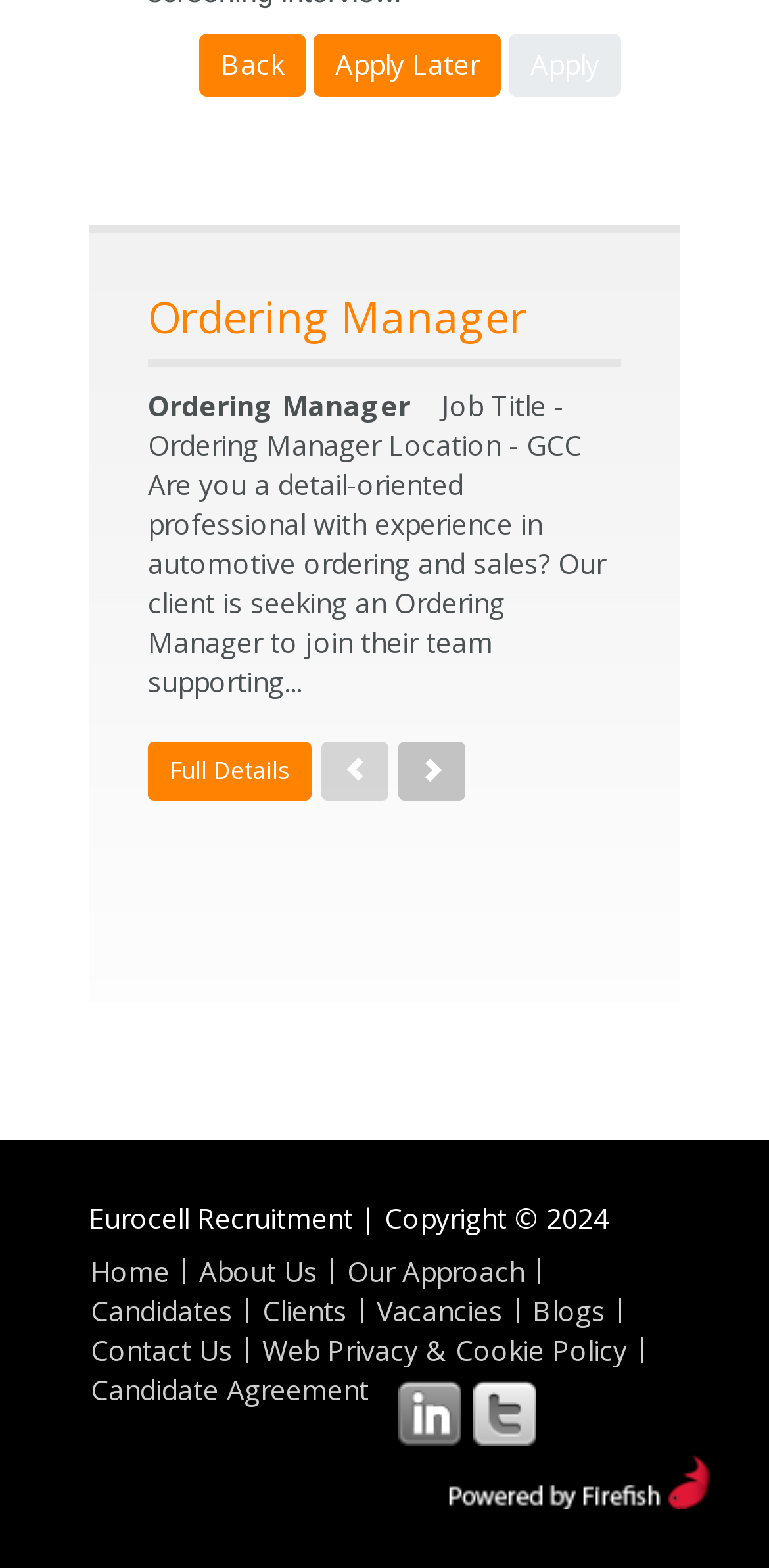How many social media links are there?
From the image, respond using a single word or phrase.

2